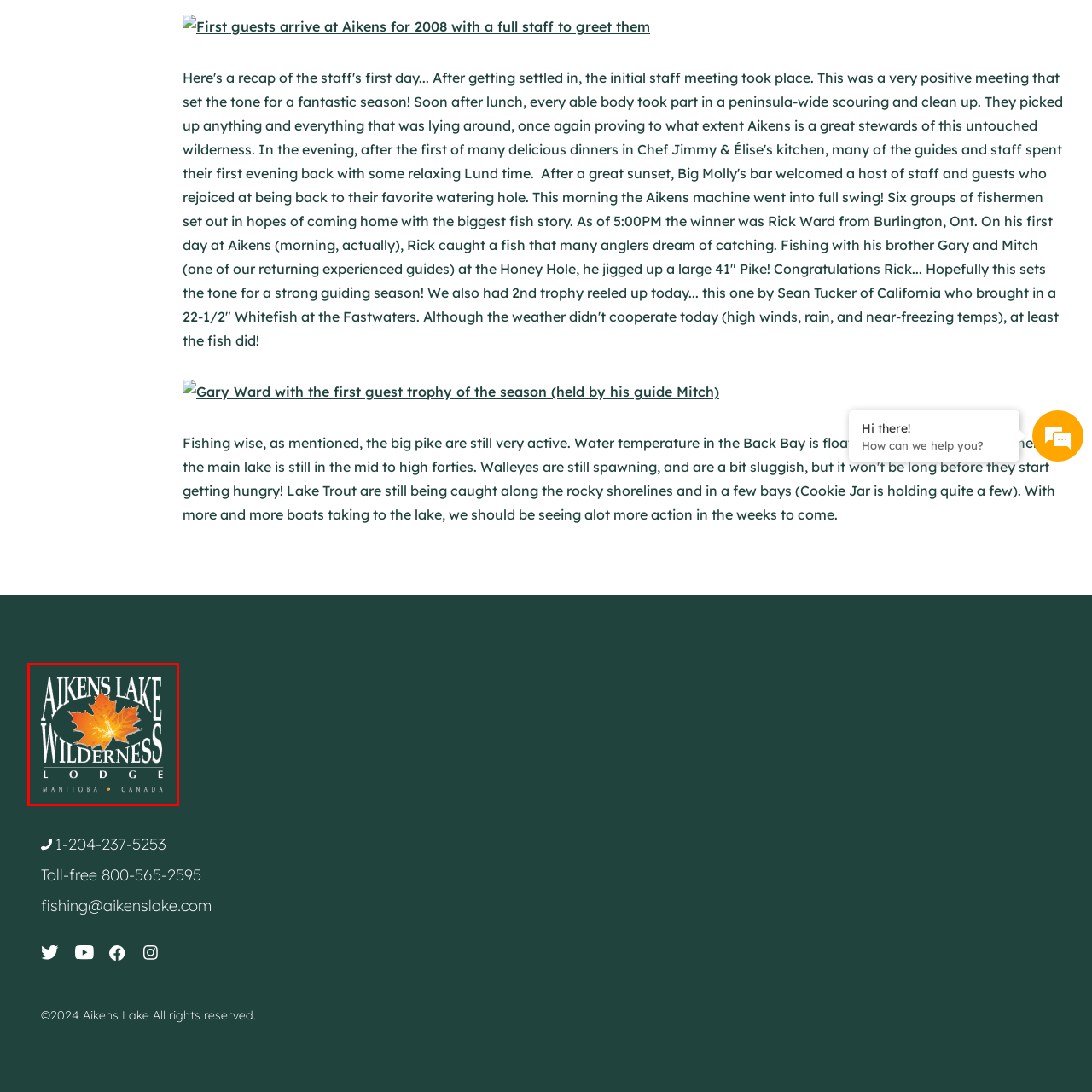Describe in detail the image that is highlighted by the red bounding box.

The image features the logo of Aikens Lake Wilderness Lodge, prominently displaying the name in bold lettering alongside a stylized orange maple leaf. The lodge is located in Manitoba, Canada, offering a connection to the natural beauty of the region. This emblematic logo hints at the lodge's focus on outdoor experiences and wilderness adventures, inviting guests to engage with the stunning landscapes and recreational activities that Aikens Lake has to offer. The color palette combines deep greens and vibrant oranges, representing both the lush surroundings and the warmth of the lodge’s hospitality.